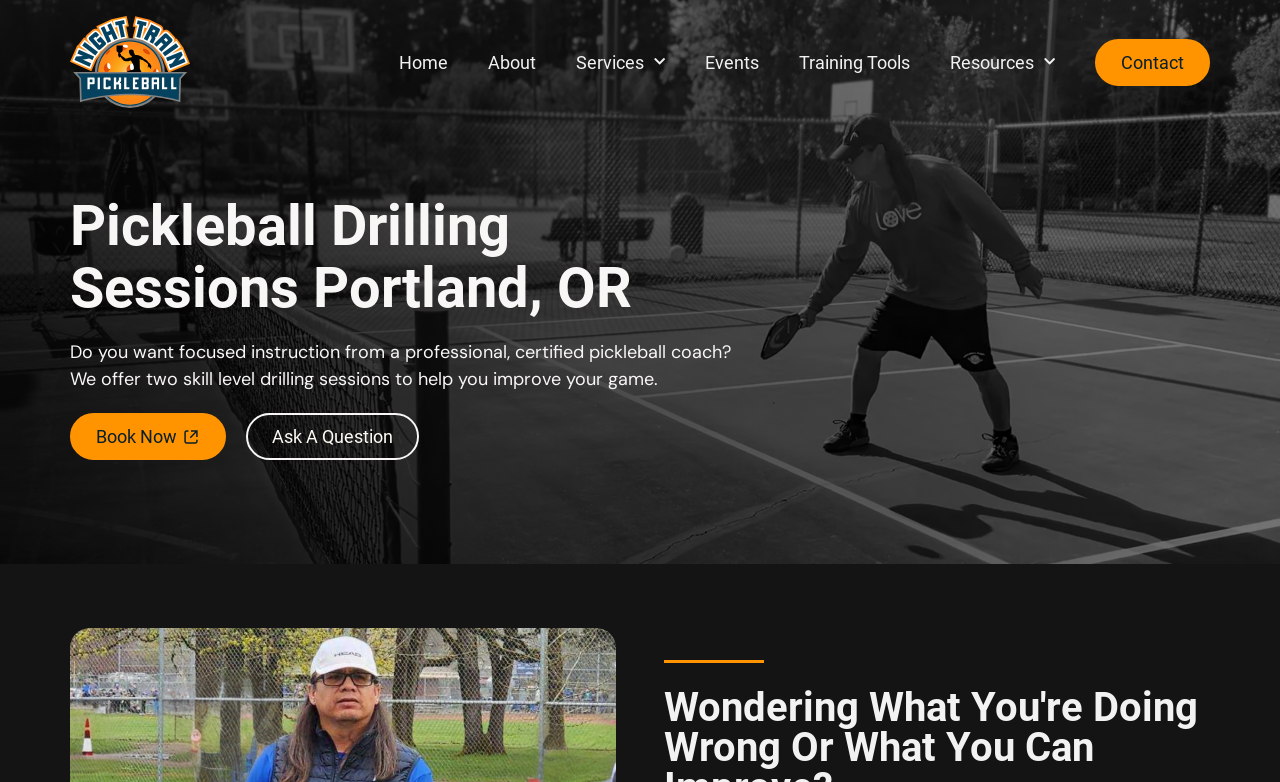From the screenshot, find the bounding box of the UI element matching this description: "alt="Night Train Pikleball logo"". Supply the bounding box coordinates in the form [left, top, right, bottom], each a float between 0 and 1.

[0.055, 0.02, 0.148, 0.138]